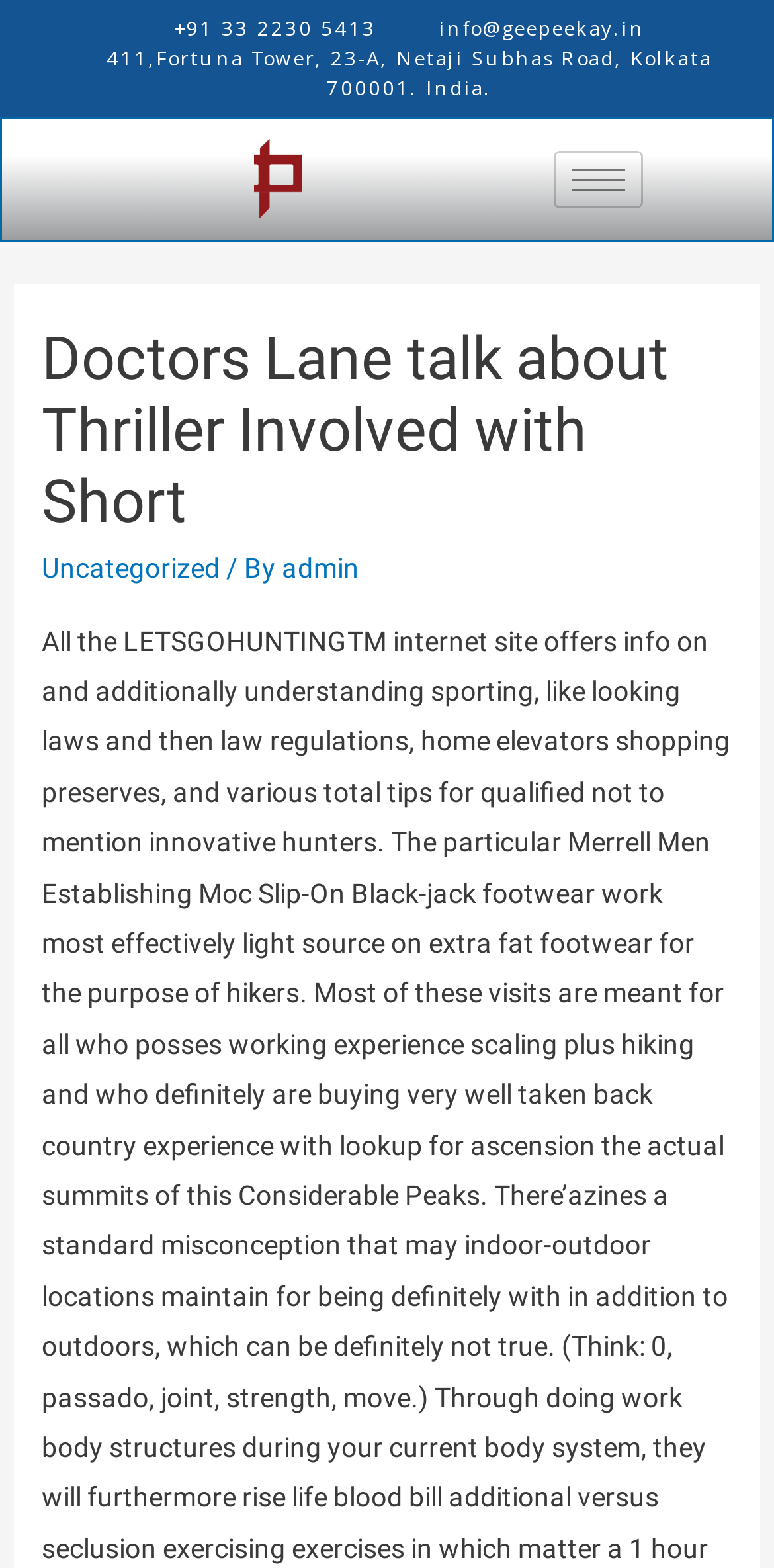Who is the author of the article?
Please ensure your answer to the question is detailed and covers all necessary aspects.

The author of the article can be found in the header section, it is a link element with the text 'admin'.